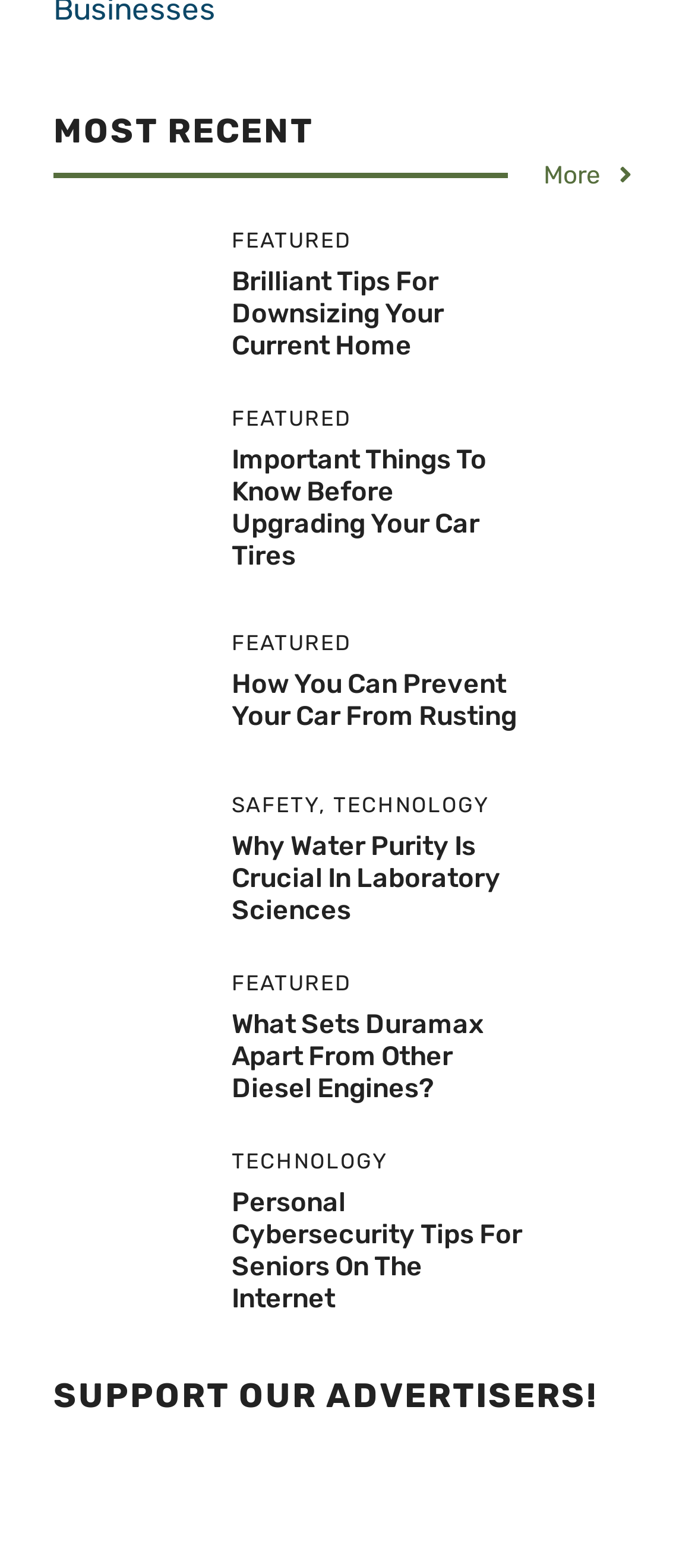Answer the question in a single word or phrase:
What is the topic of the first featured article?

Downsizing